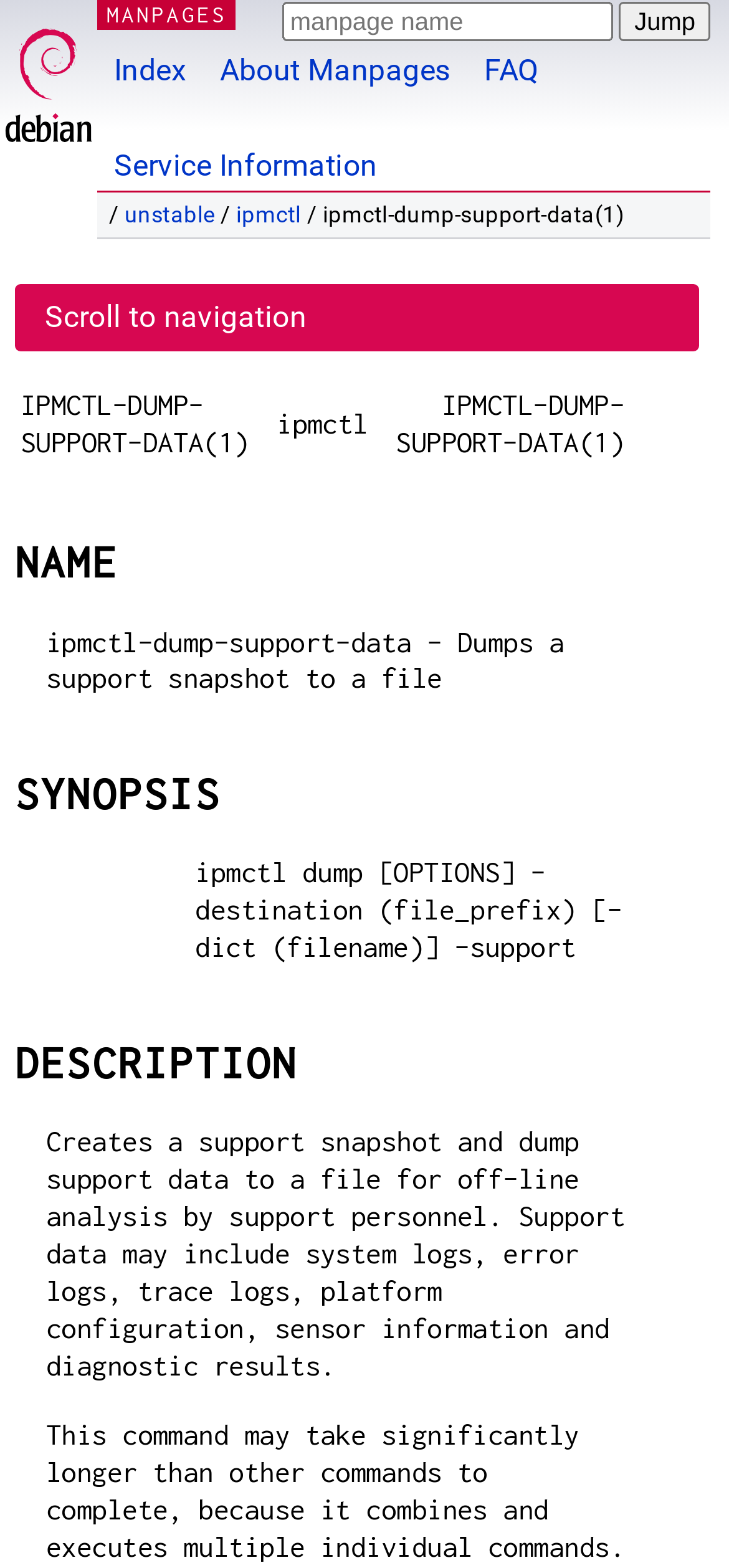What is the name of the command?
Answer the question using a single word or phrase, according to the image.

ipmctl-dump-support-data